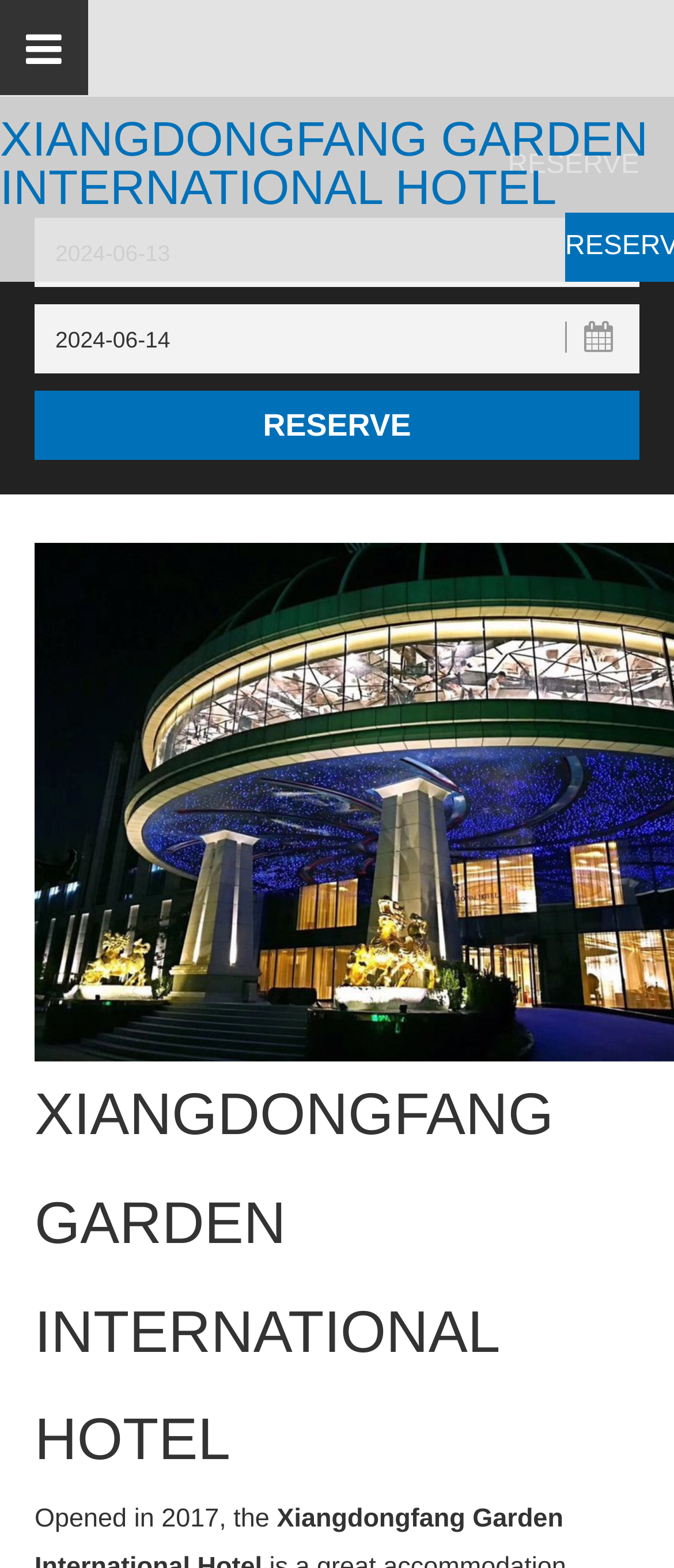Using the provided element description: "Reserve", determine the bounding box coordinates of the corresponding UI element in the screenshot.

[0.838, 0.135, 1.0, 0.179]